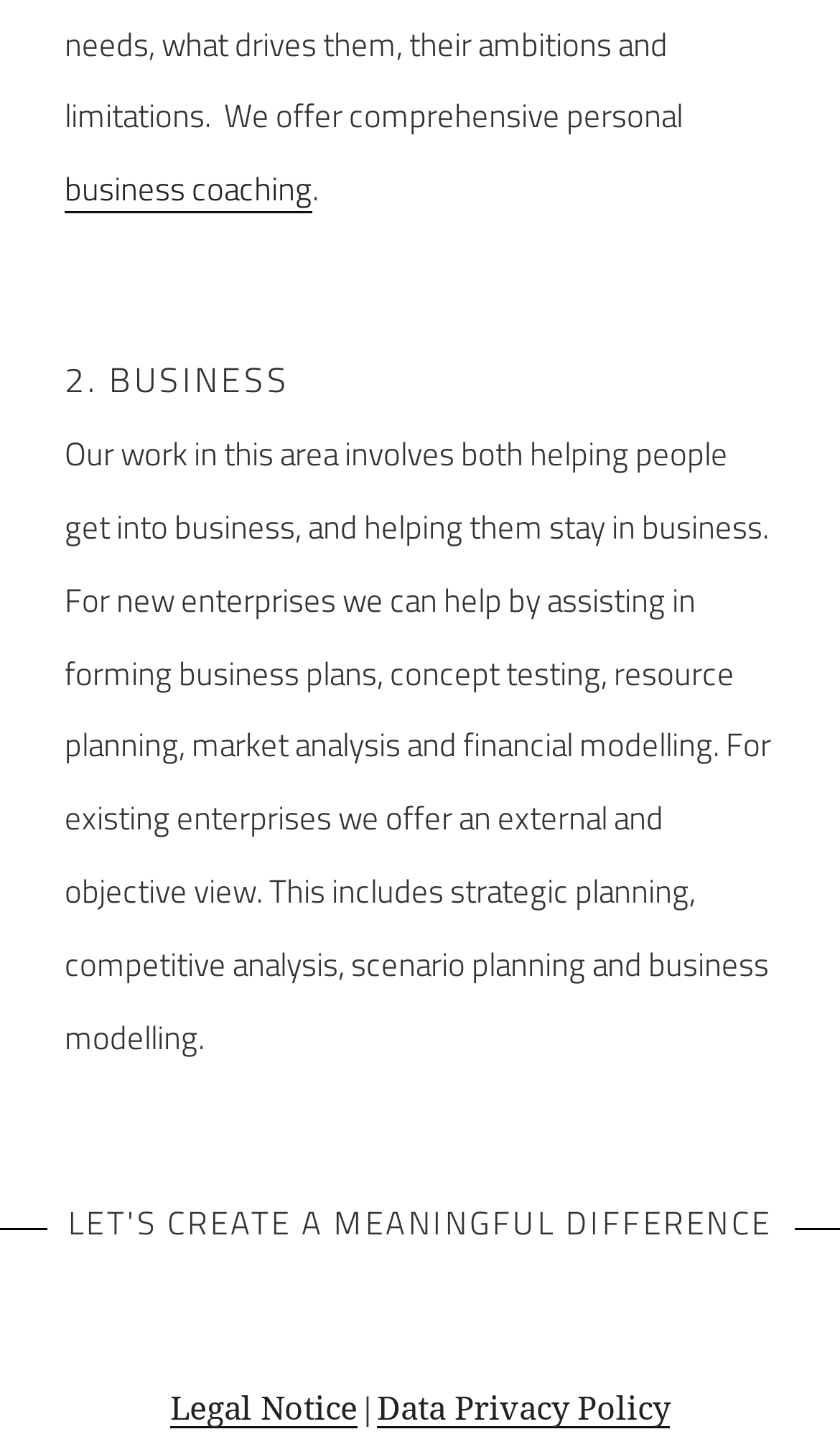Find the bounding box of the web element that fits this description: "Legal Notice".

[0.203, 0.954, 0.426, 0.984]